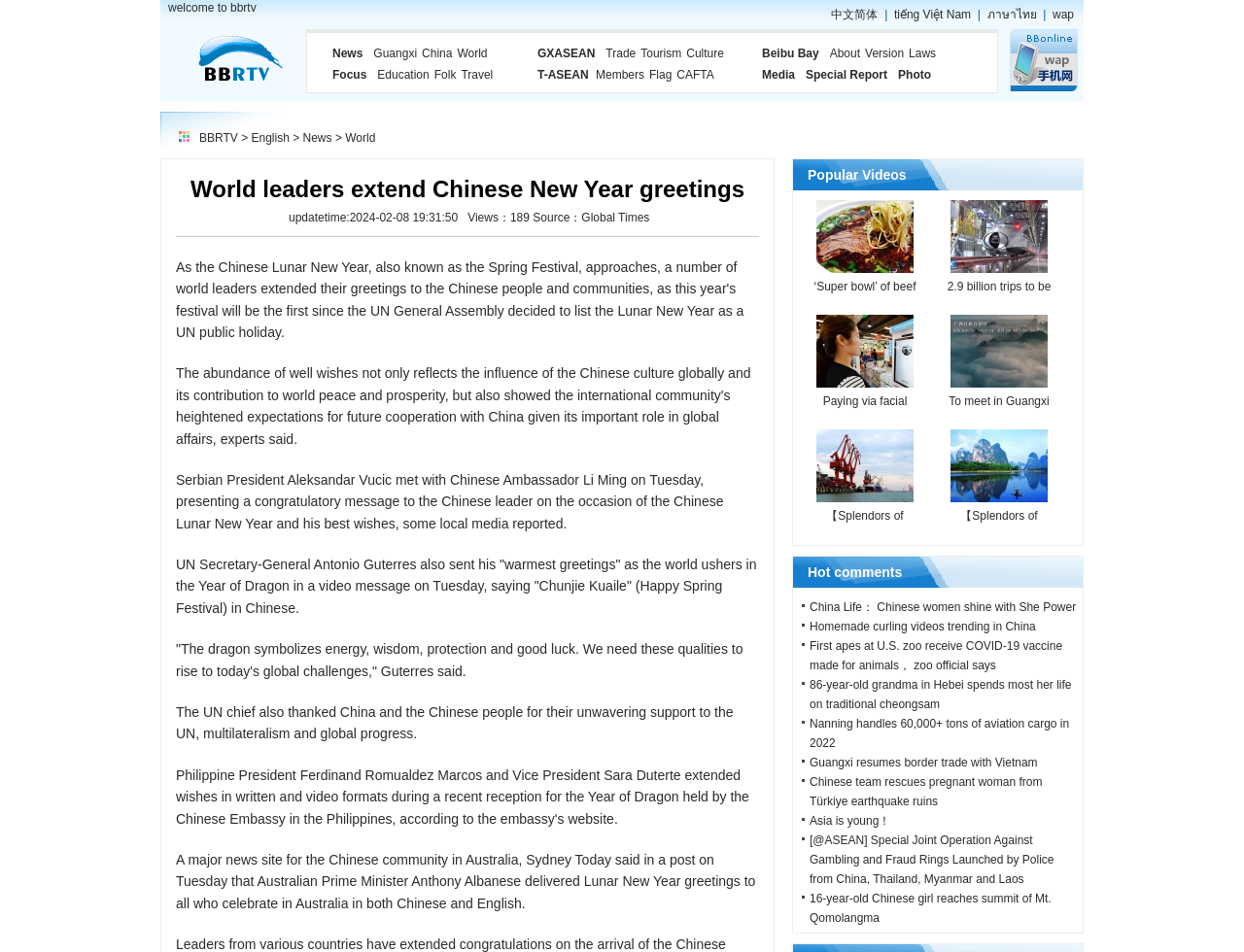Please find the bounding box coordinates of the element's region to be clicked to carry out this instruction: "Read the news about 'World leaders extend Chinese New Year greetings'".

[0.153, 0.185, 0.598, 0.212]